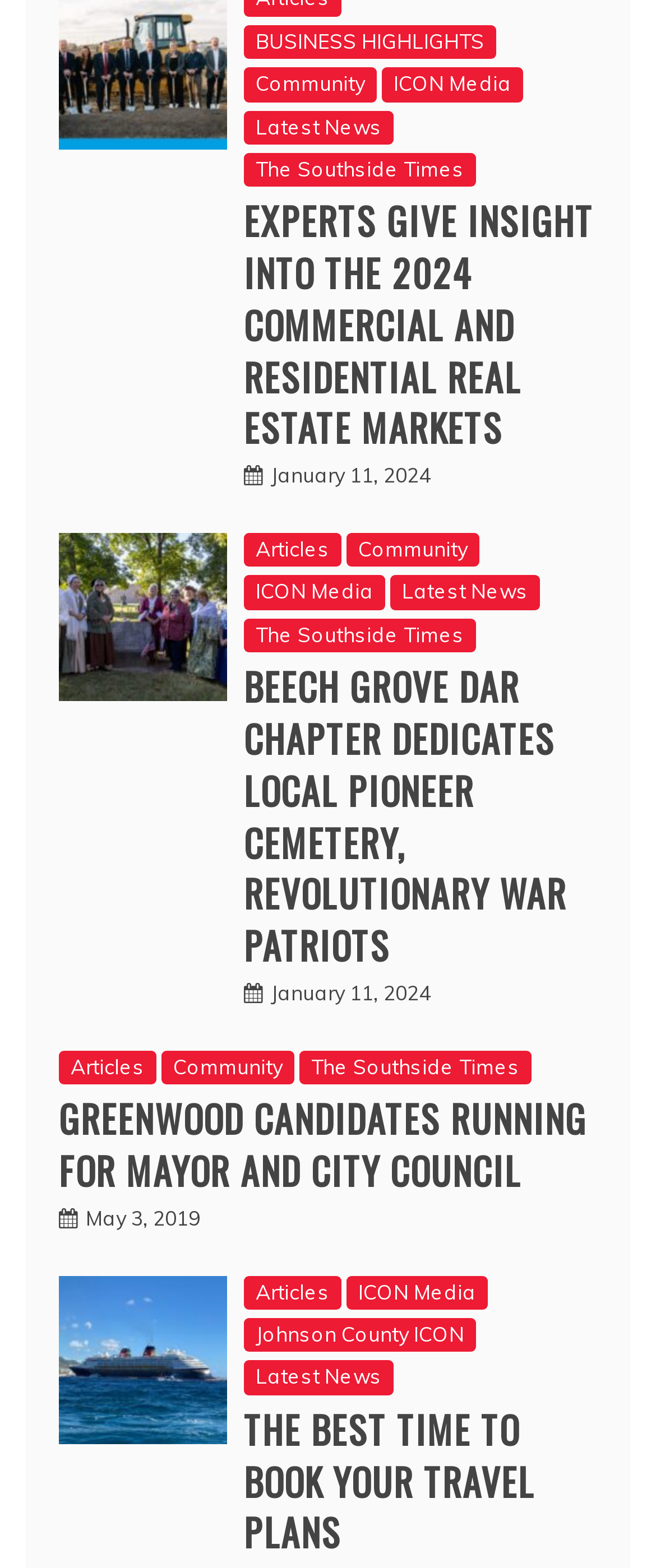How many news articles are on the webpage?
Using the image, give a concise answer in the form of a single word or short phrase.

4